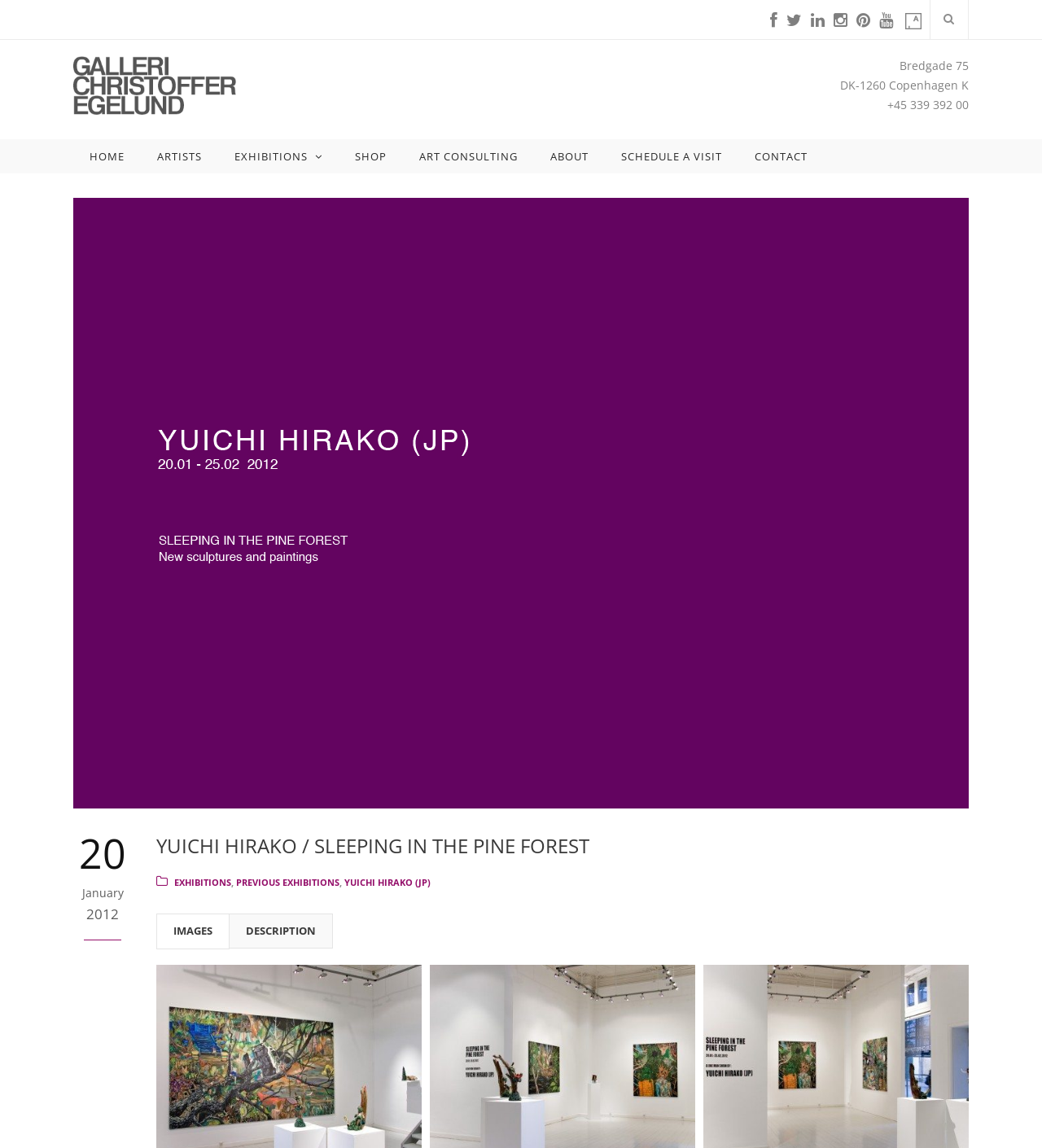From the details in the image, provide a thorough response to the question: What is the current exhibition about?

I found the answer by looking at the heading 'YUICHI HIRAKO / SLEEPING IN THE PINE FOREST' which suggests that the current exhibition is about 'Sleeping In The Pine Forest'.